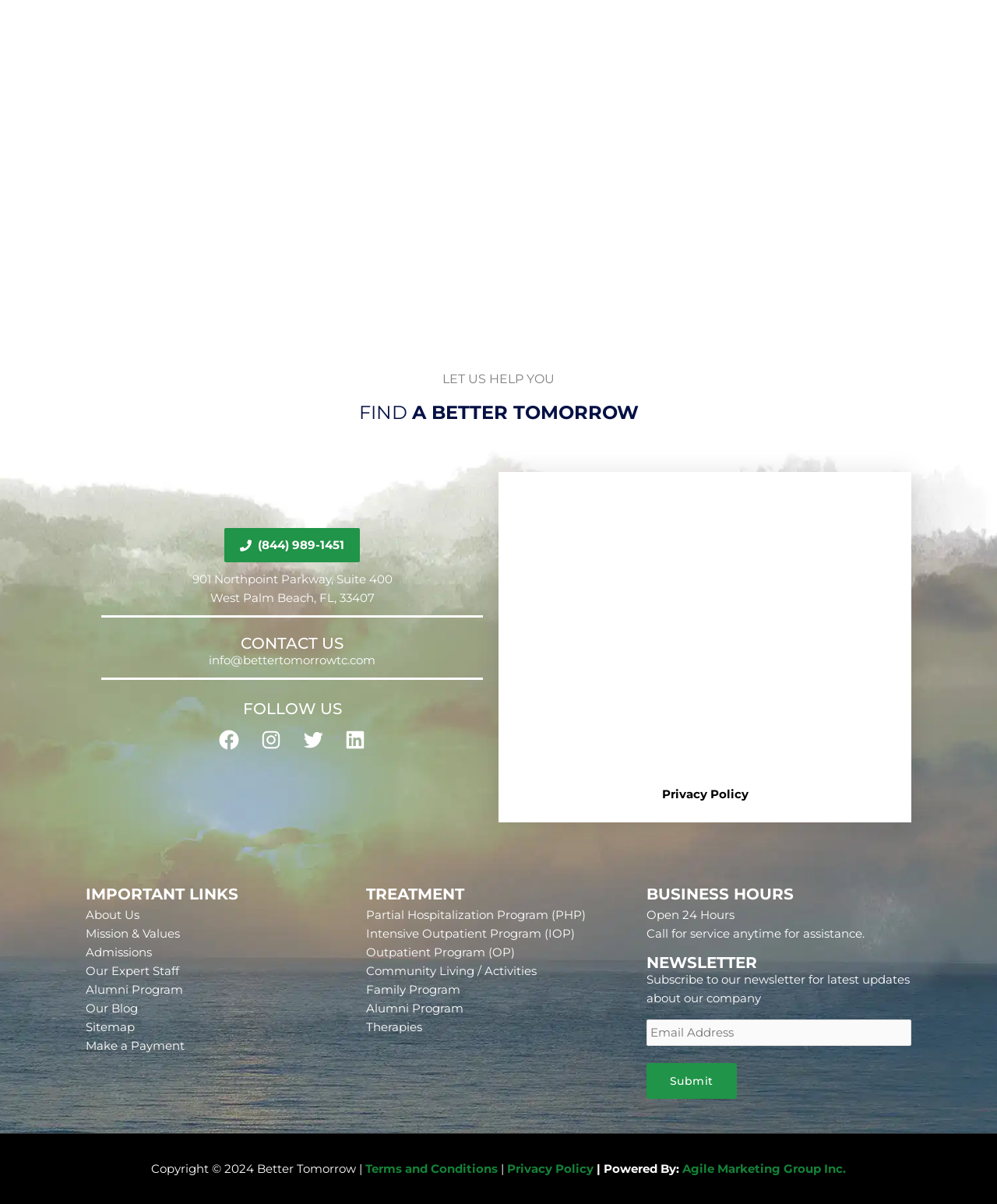Provide the bounding box coordinates, formatted as (top-left x, top-left y, bottom-right x, bottom-right y), with all values being floating point numbers between 0 and 1. Identify the bounding box of the UI element that matches the description: Our Blog

[0.086, 0.831, 0.138, 0.844]